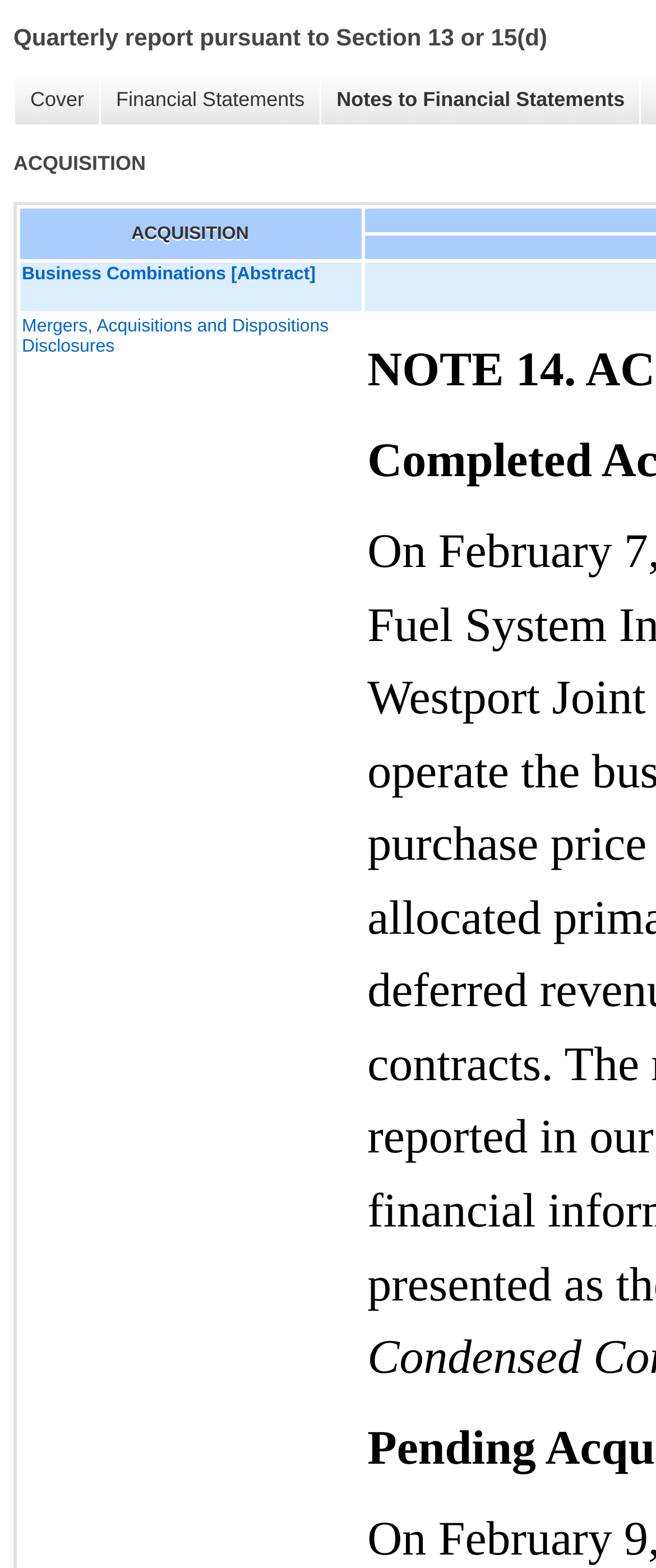Extract the bounding box coordinates of the UI element described by: "Cover". The coordinates should include four float numbers ranging from 0 to 1, e.g., [left, top, right, bottom].

[0.021, 0.047, 0.151, 0.079]